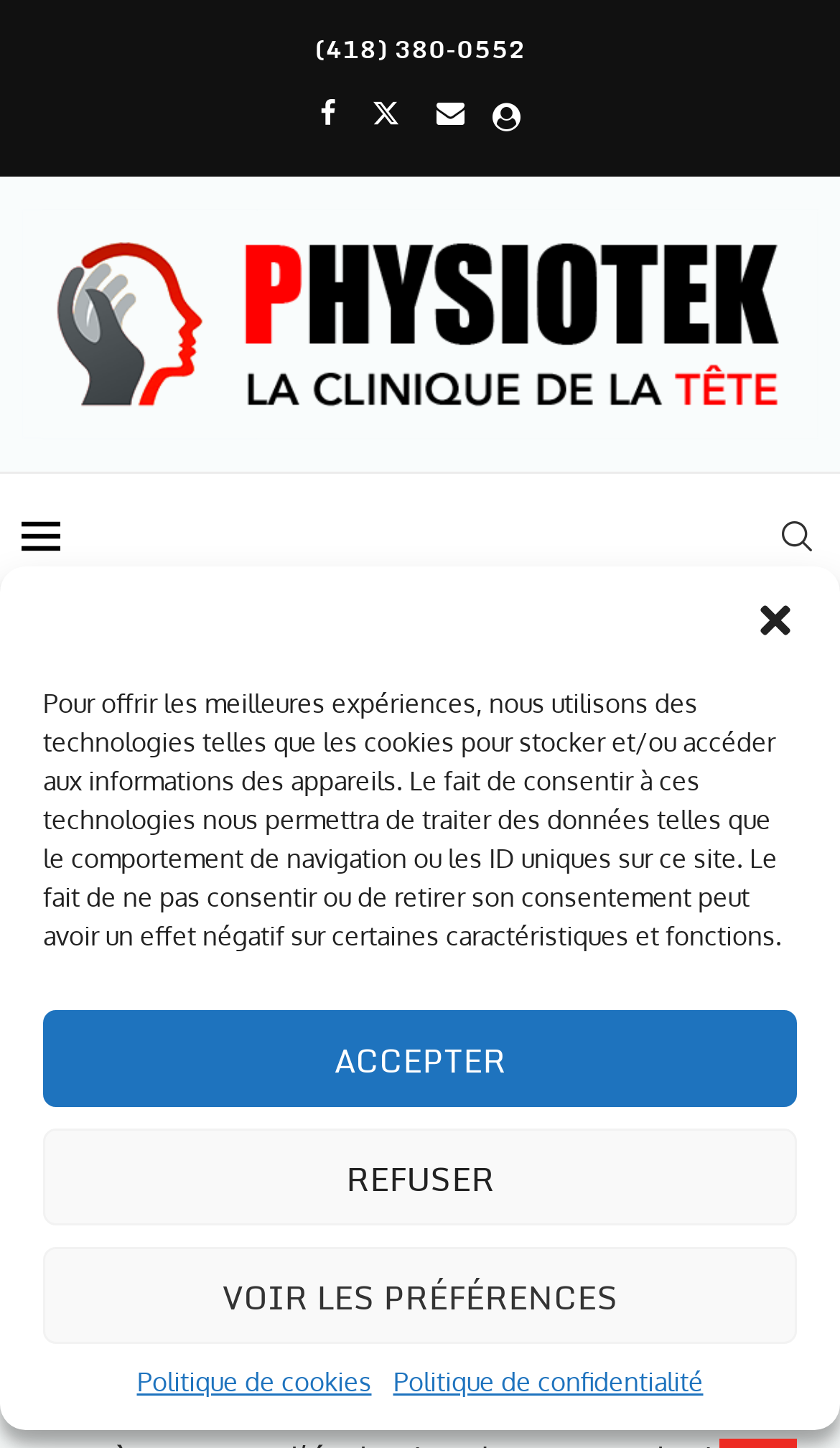Determine the bounding box coordinates of the clickable element to achieve the following action: 'Click the Facebook link'. Provide the coordinates as four float values between 0 and 1, formatted as [left, top, right, bottom].

[0.381, 0.065, 0.399, 0.089]